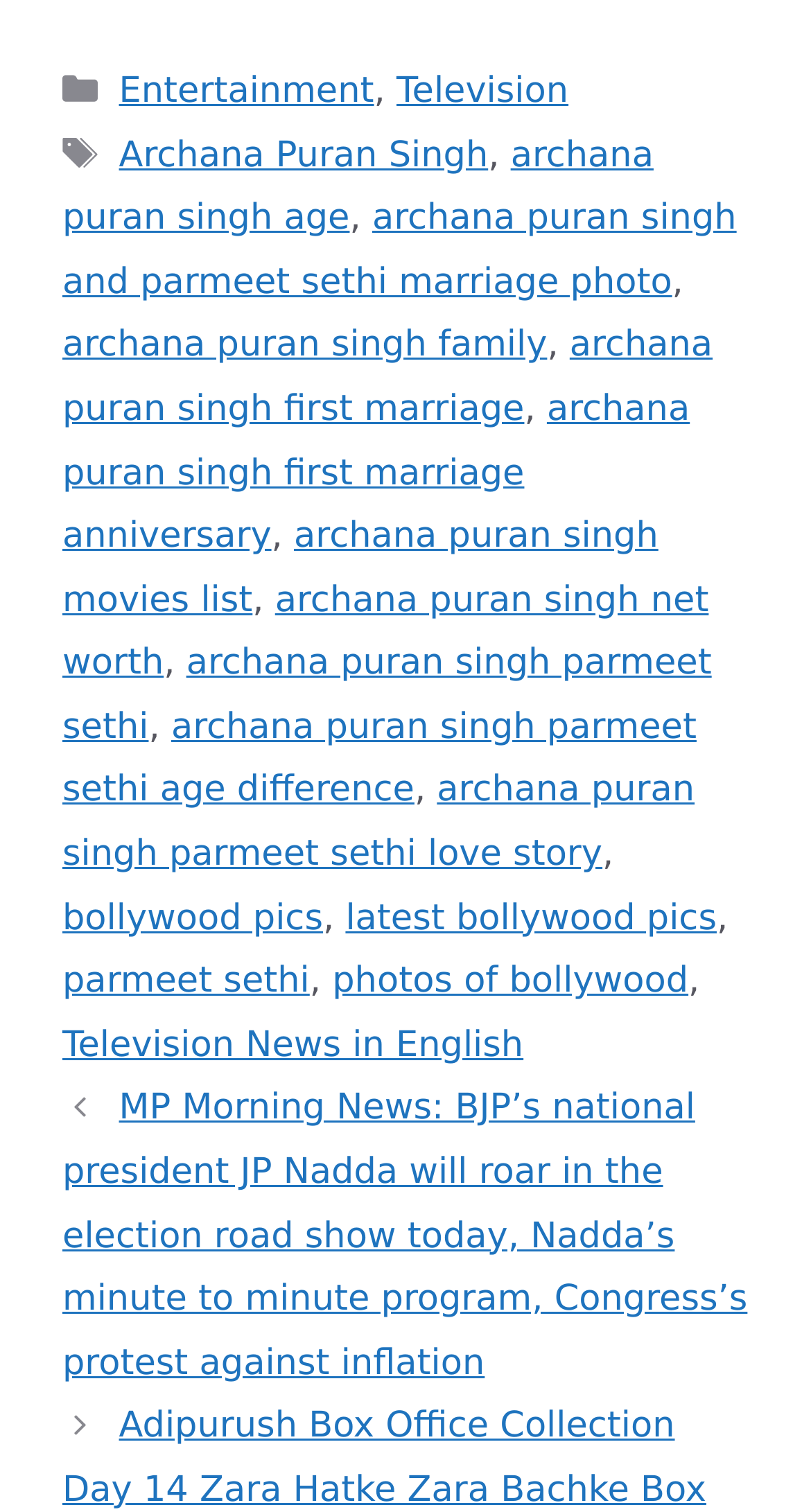Respond to the following query with just one word or a short phrase: 
How many links are related to Archana Puran Singh?

8